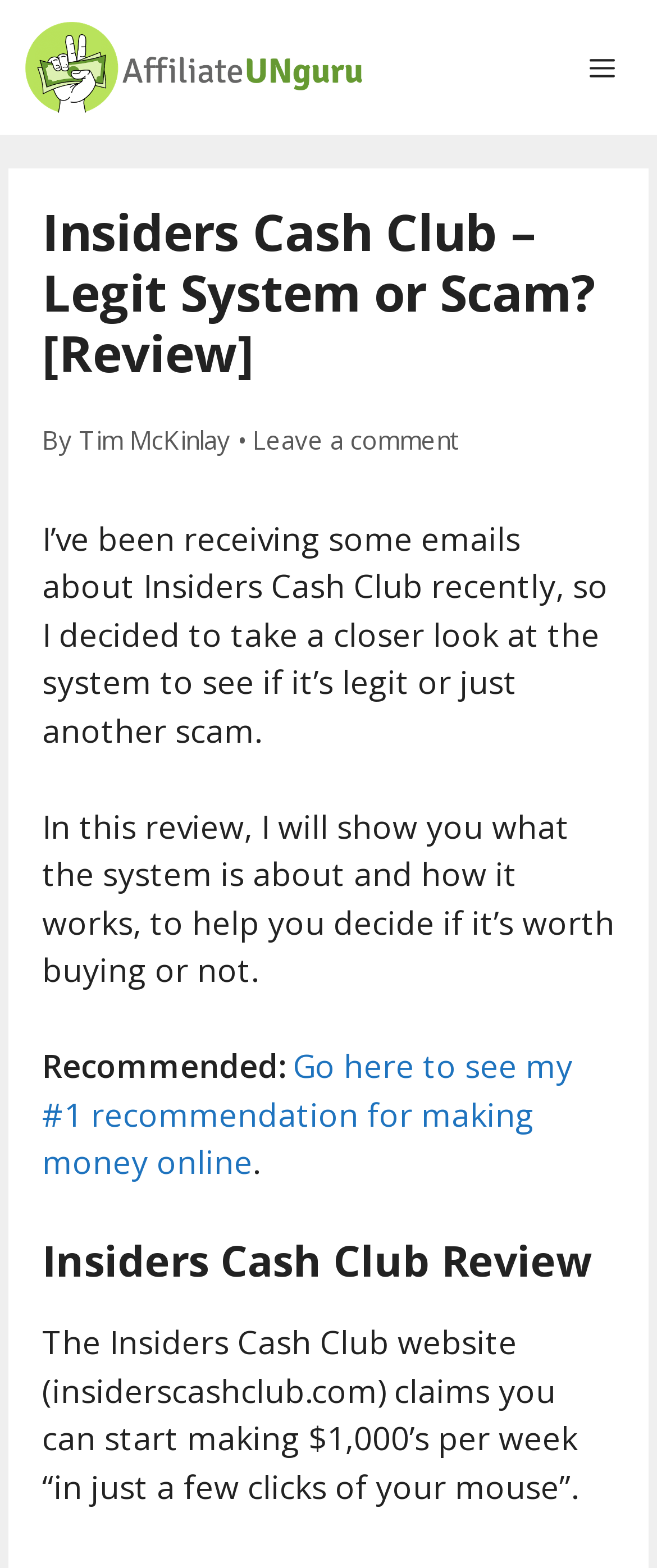Identify the bounding box coordinates for the UI element described as: "alt="Affiliate UNguru"". The coordinates should be provided as four floats between 0 and 1: [left, top, right, bottom].

[0.038, 0.027, 0.551, 0.055]